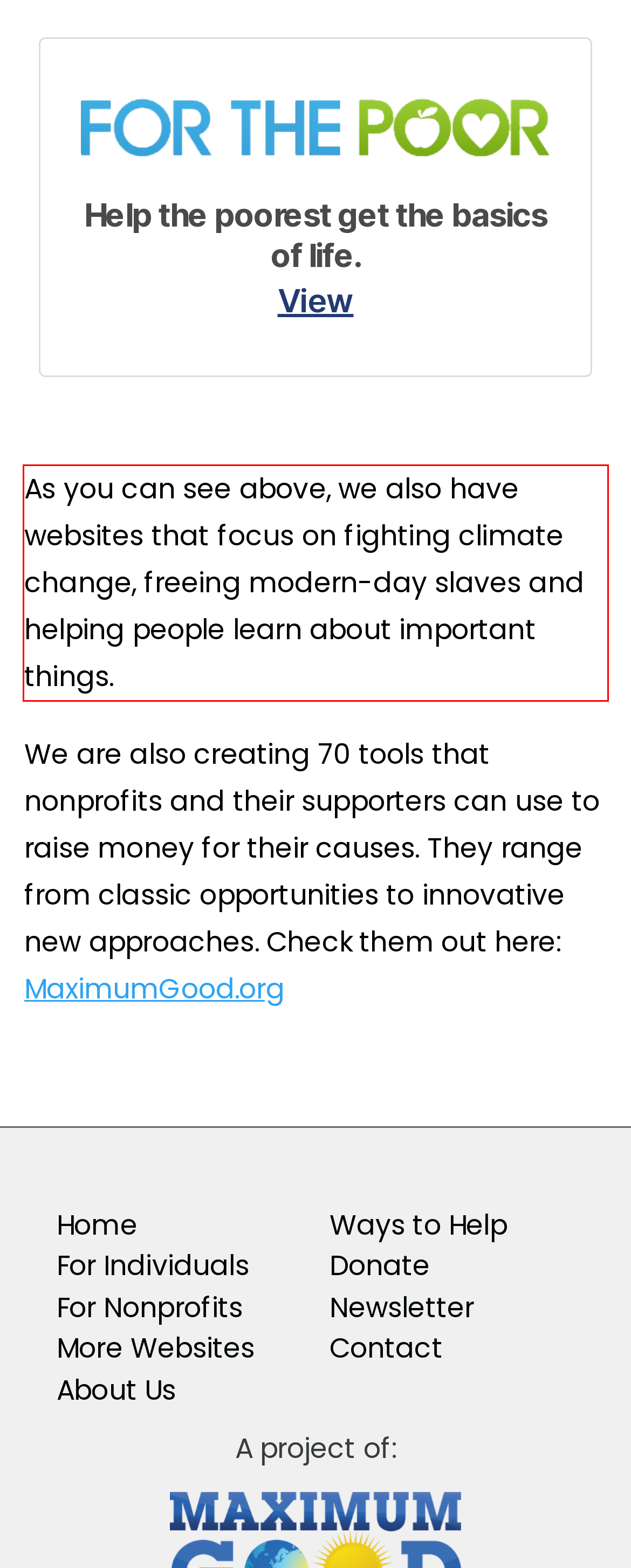Using the provided webpage screenshot, recognize the text content in the area marked by the red bounding box.

As you can see above, we also have websites that focus on fighting climate change, freeing modern-day slaves and helping people learn about important things.